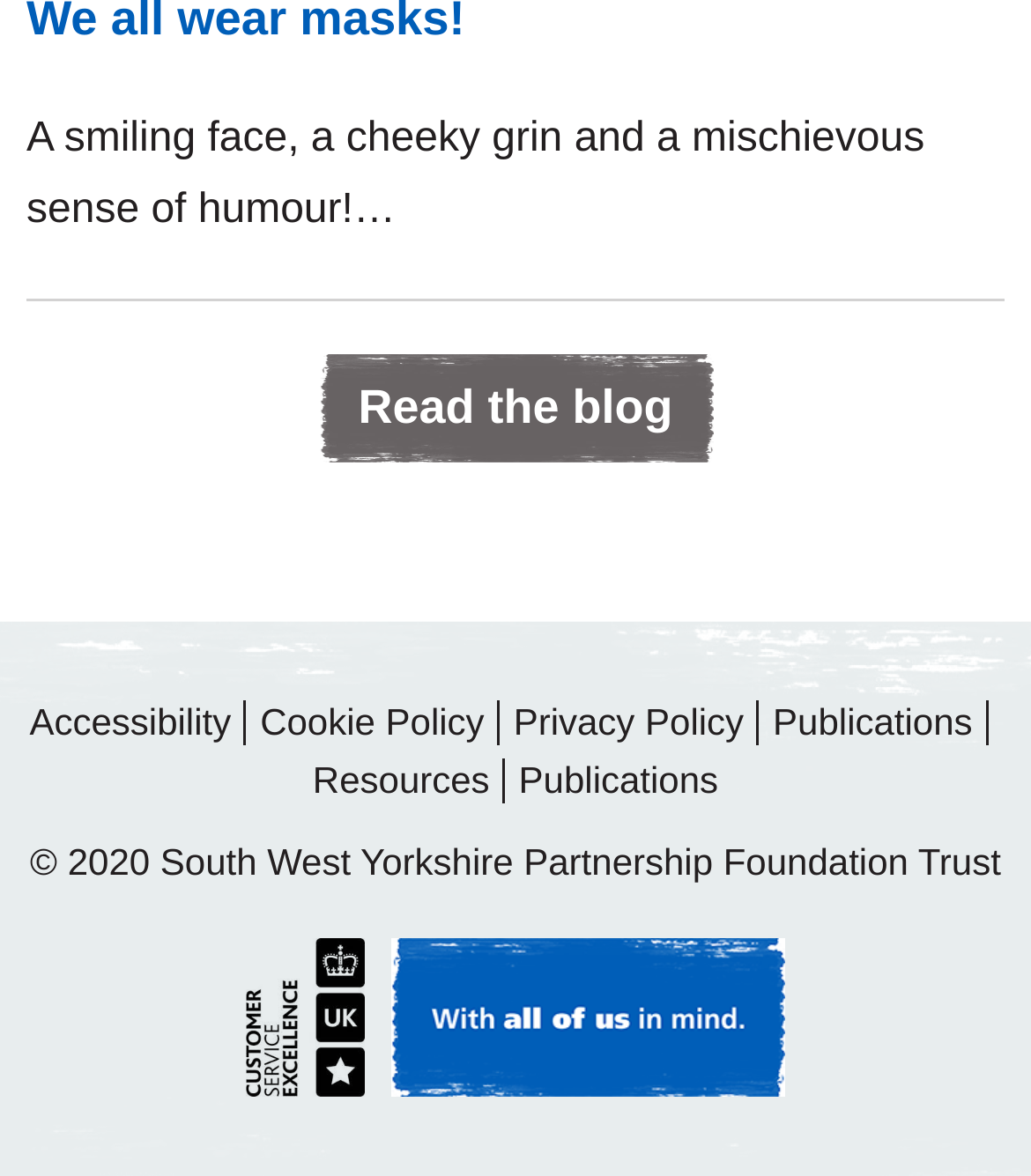What is the theme of the two logos at the bottom?
Based on the image, answer the question with as much detail as possible.

The two images at the bottom of the webpage are logos, one is 'Customer Service Excellence logo' and the other is 'With all of us in mind logo', suggesting that the theme of these logos is customer service and inclusivity.